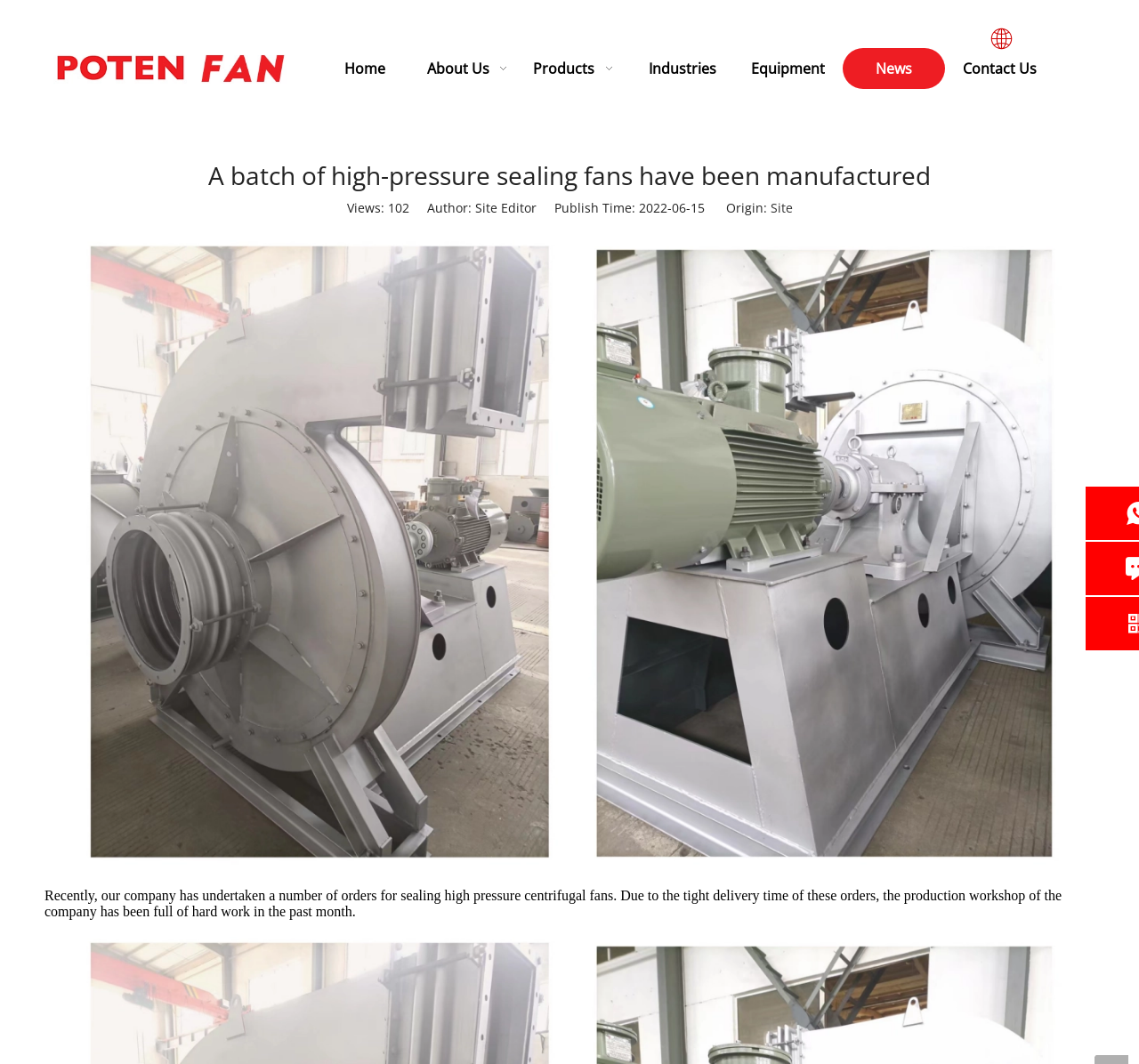What is the author of the webpage content?
Provide a detailed and well-explained answer to the question.

The author of the webpage content is mentioned in the static text 'Author: Site Editor' at the top right corner of the webpage.